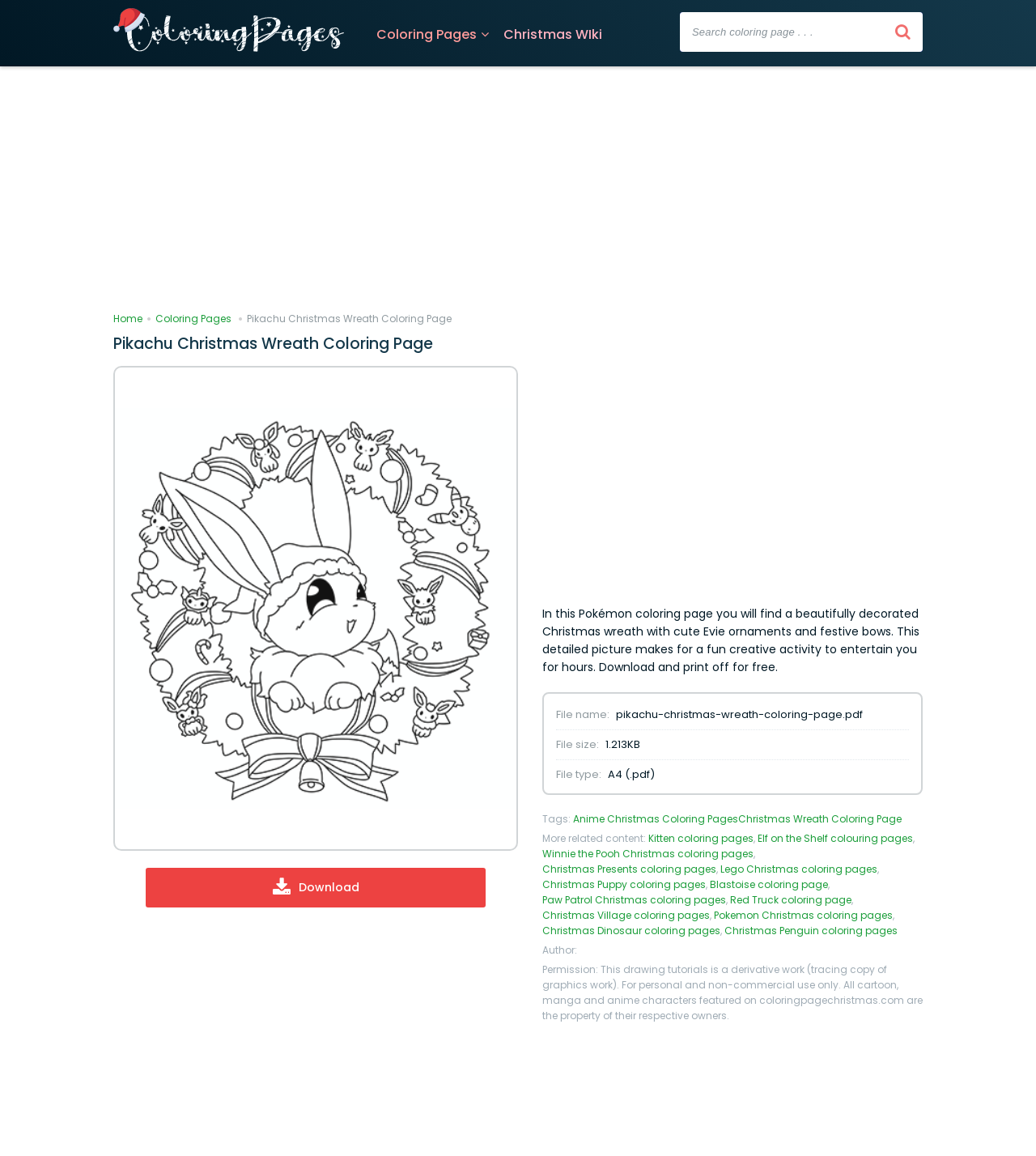What is the file size of the Pikachu Christmas wreath coloring page?
Refer to the screenshot and respond with a concise word or phrase.

1.213KB